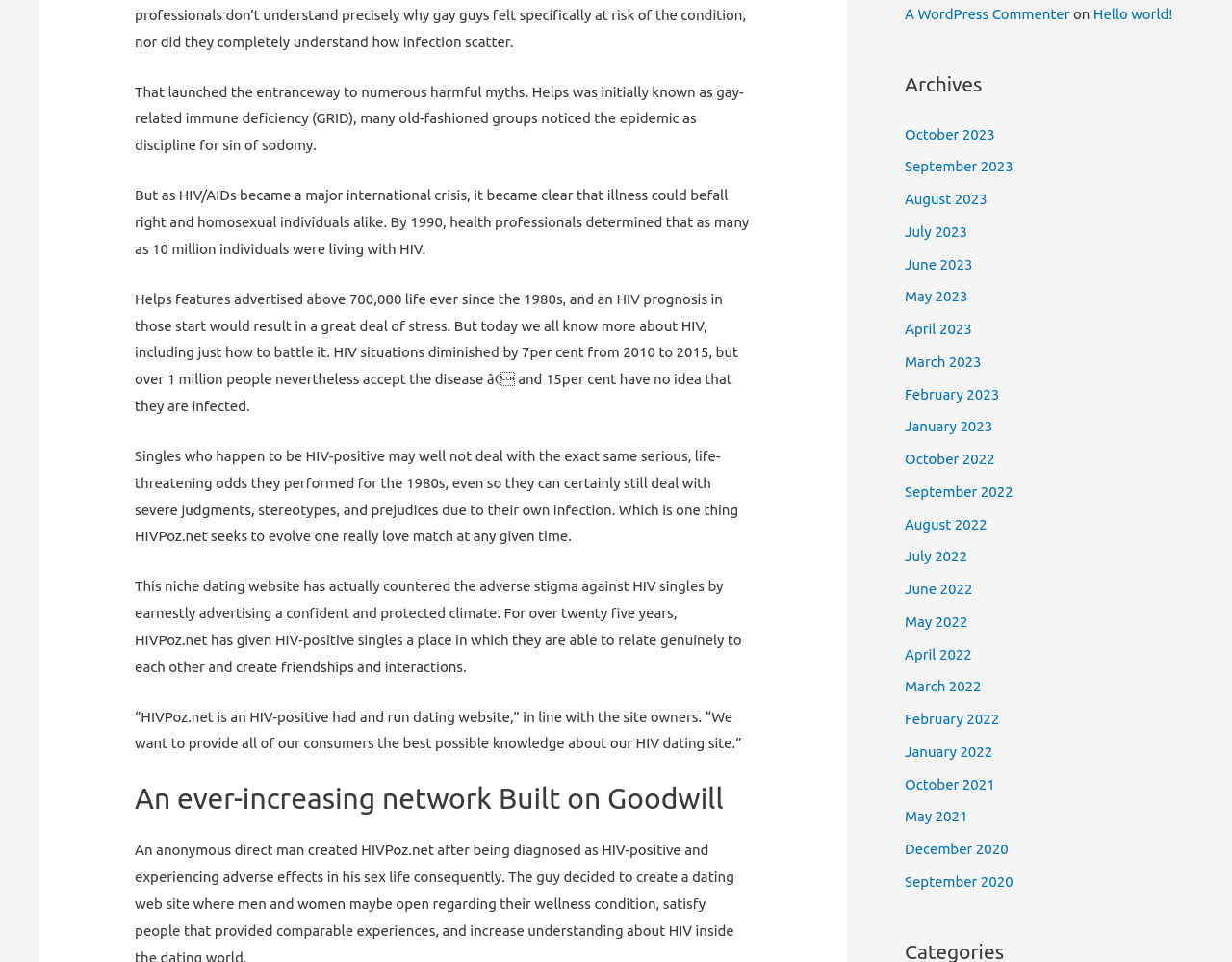Based on the element description: "July 2023", identify the UI element and provide its bounding box coordinates. Use four float numbers between 0 and 1, [left, top, right, bottom].

[0.734, 0.232, 0.785, 0.249]